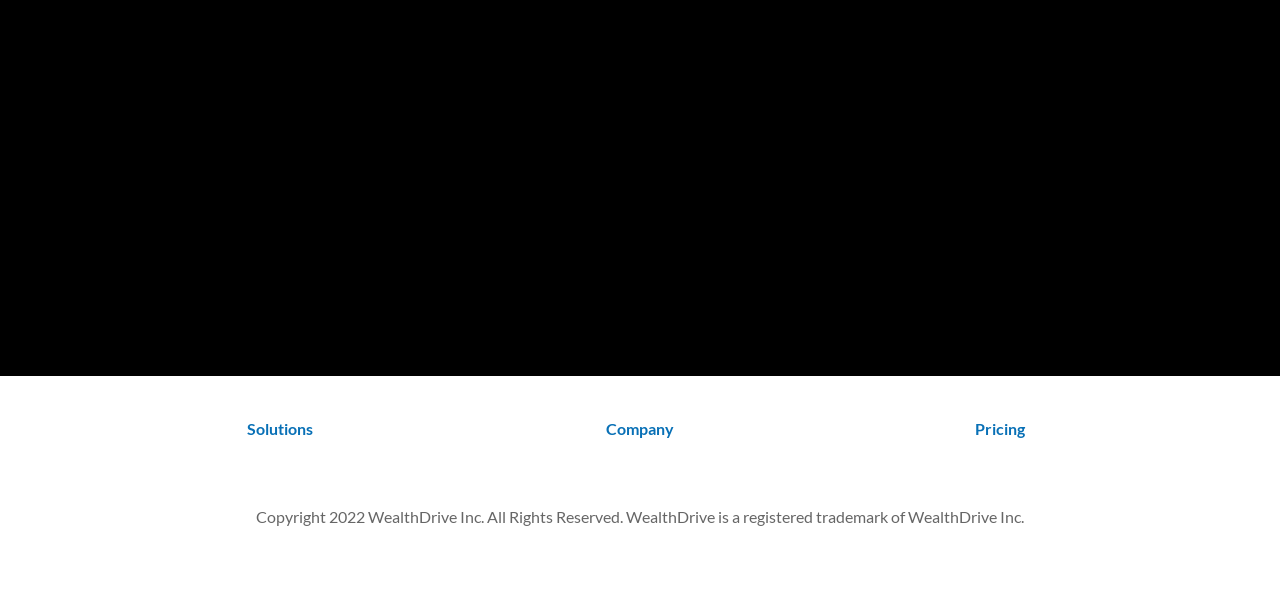What is the average return on a seminar?
Answer the question in a detailed and comprehensive manner.

The answer can be found in the second LayoutTable element, where it is mentioned that 'The average return on a seminar is roughly $44,000.'